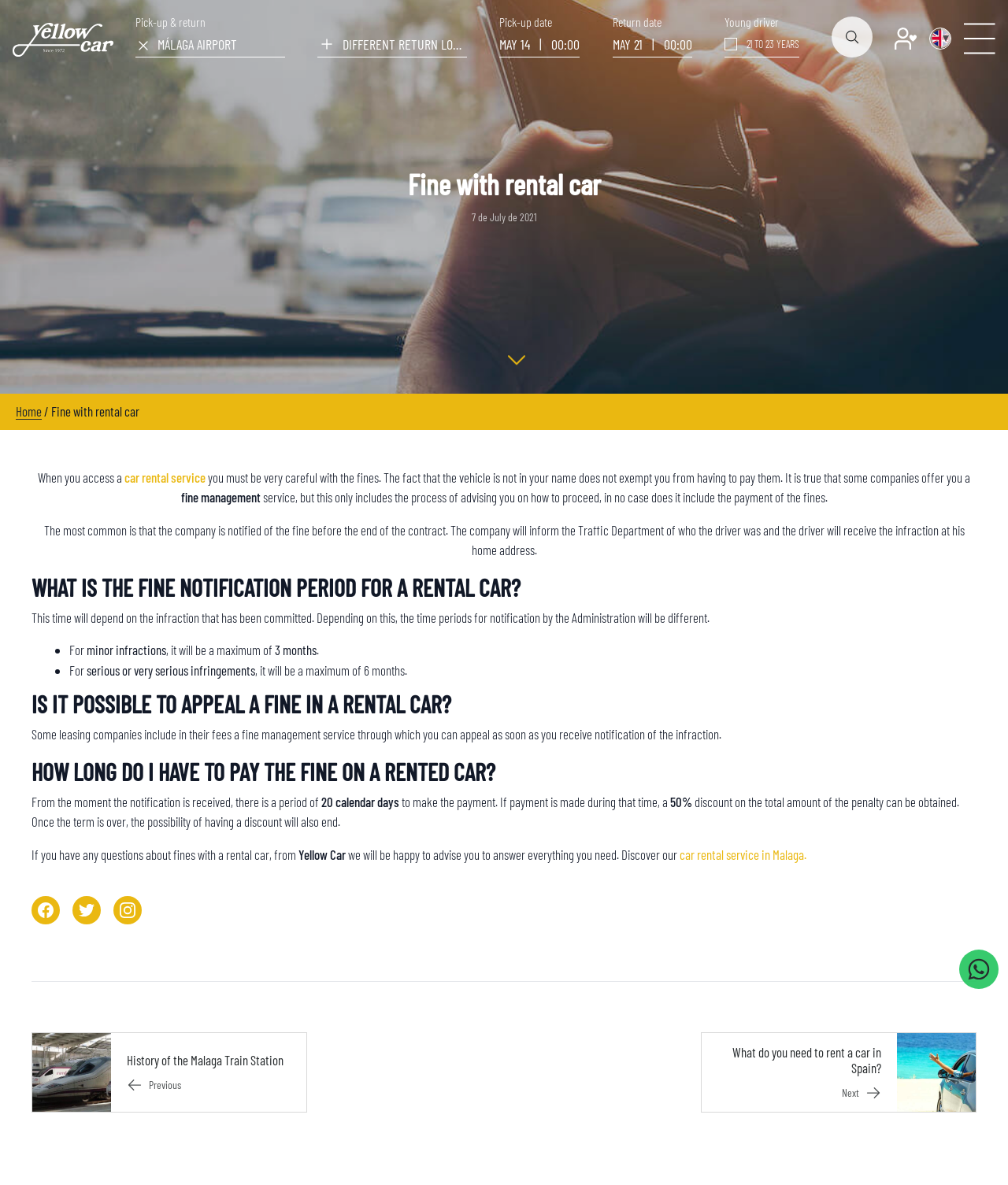Please provide a brief answer to the question using only one word or phrase: 
Can I appeal a fine in a rental car?

Yes, through some leasing companies